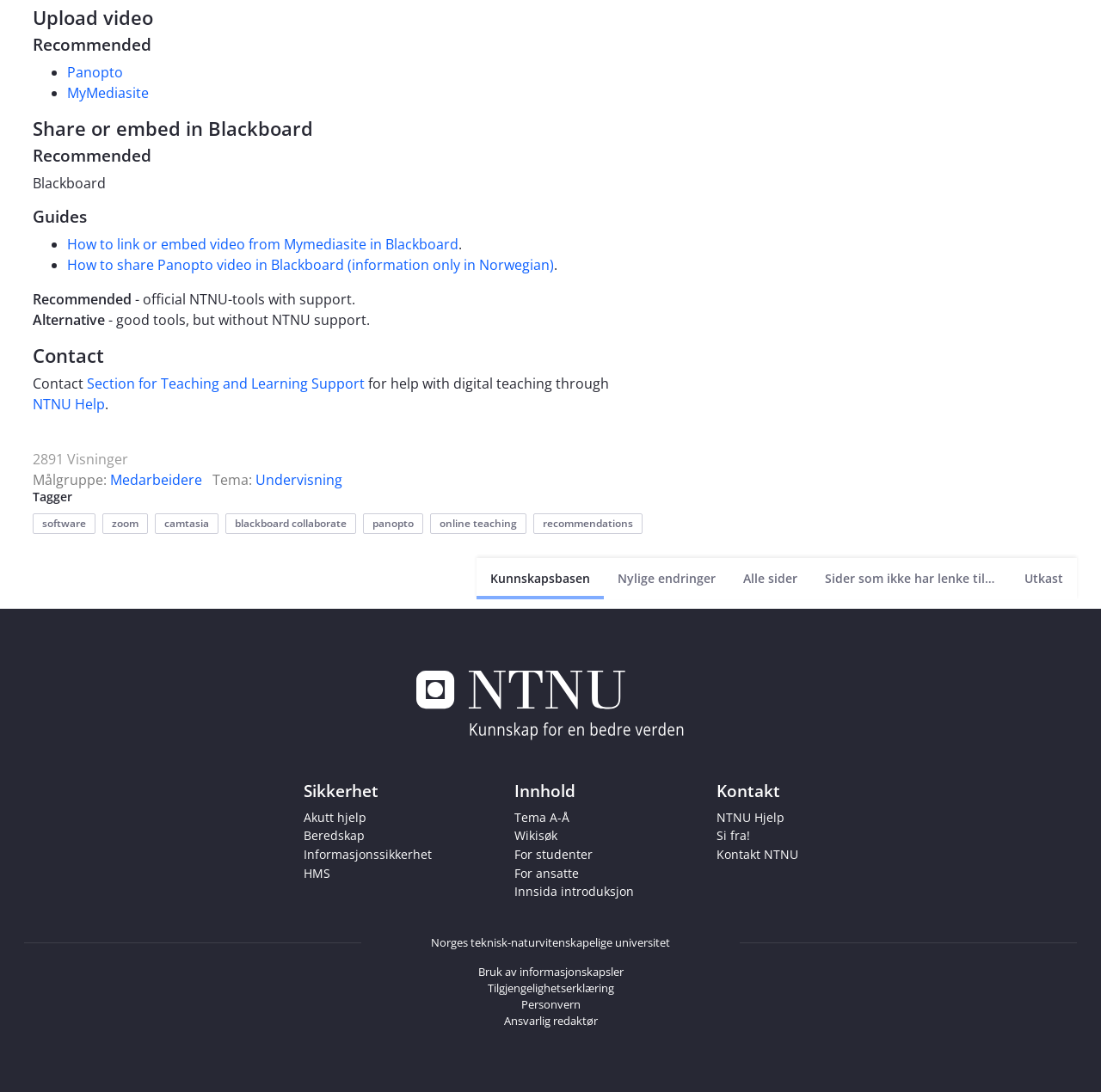What is the theme of the webpage?
Give a detailed response to the question by analyzing the screenshot.

The theme of the webpage is indicated by the 'Tema:' label, which links to 'Undervisning', suggesting that the webpage is related to teaching or education.